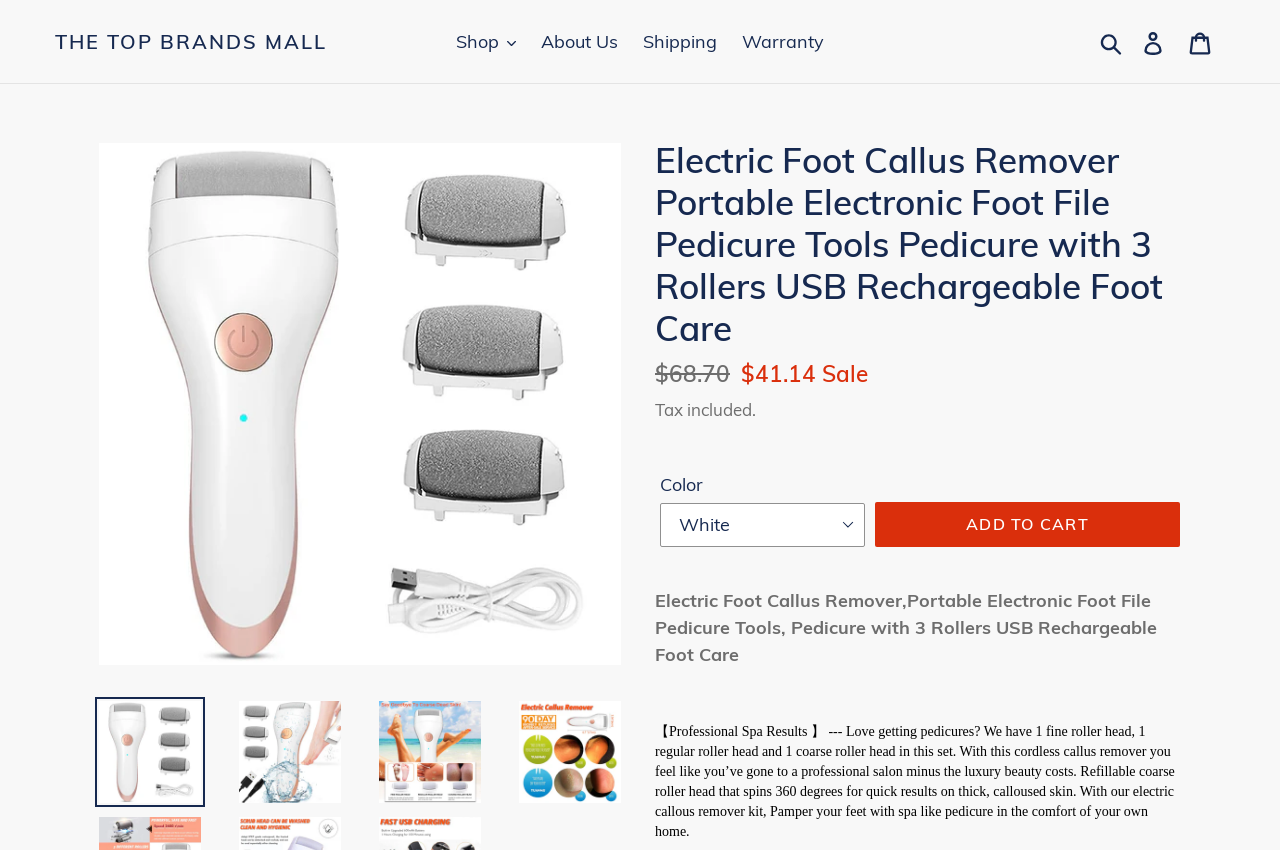With reference to the image, please provide a detailed answer to the following question: What is the product name?

I found the product name by looking at the main heading of the webpage, which is 'Electric Foot Callus Remover Portable Electronic Foot File Pedicure Tools Pedicure with 3 Rollers USB Rechargeable Foot Care'. This heading is likely to be the product name.